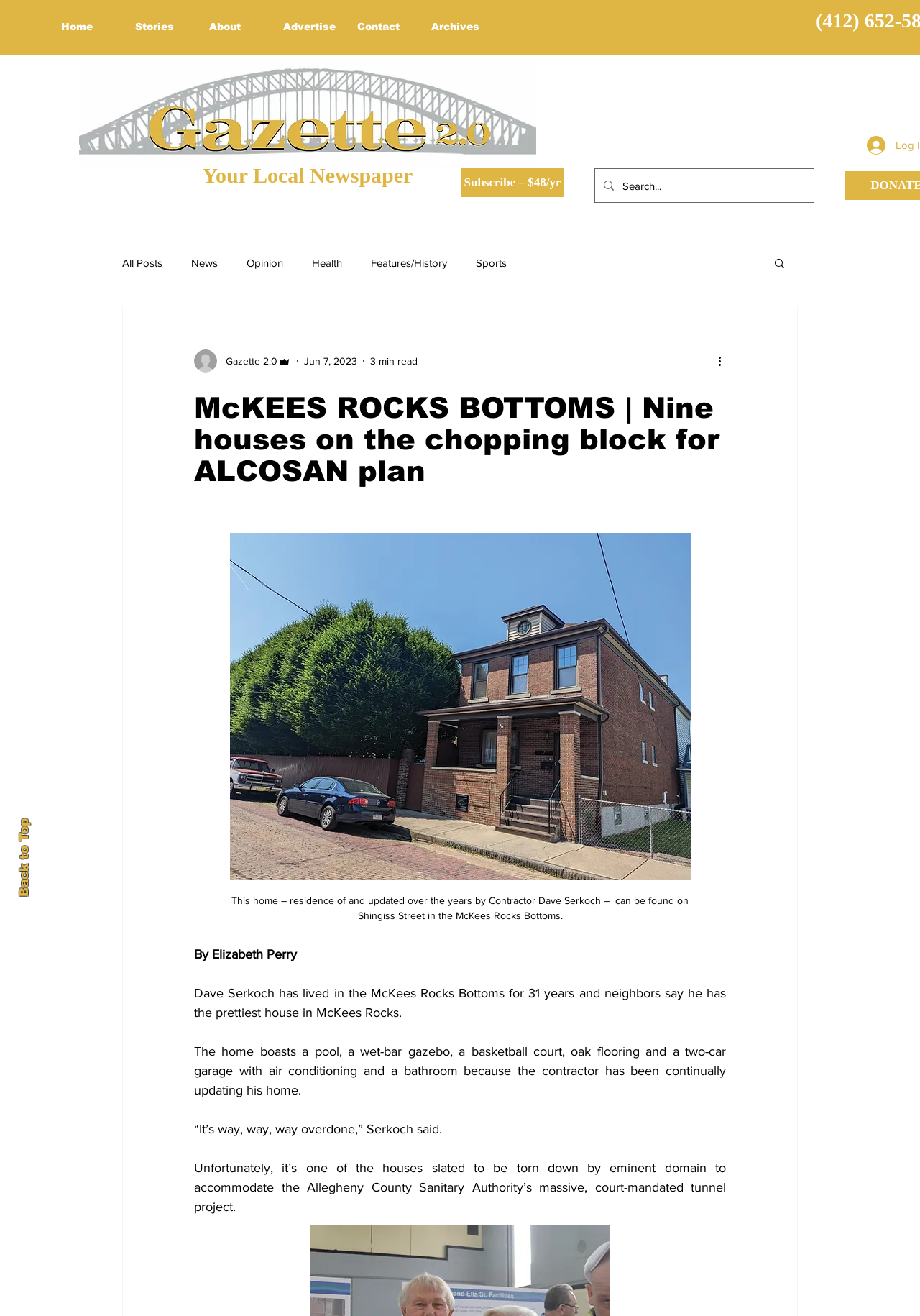What is the primary heading on this webpage?

McKEES ROCKS BOTTOMS | Nine houses on the chopping block for ALCOSAN plan